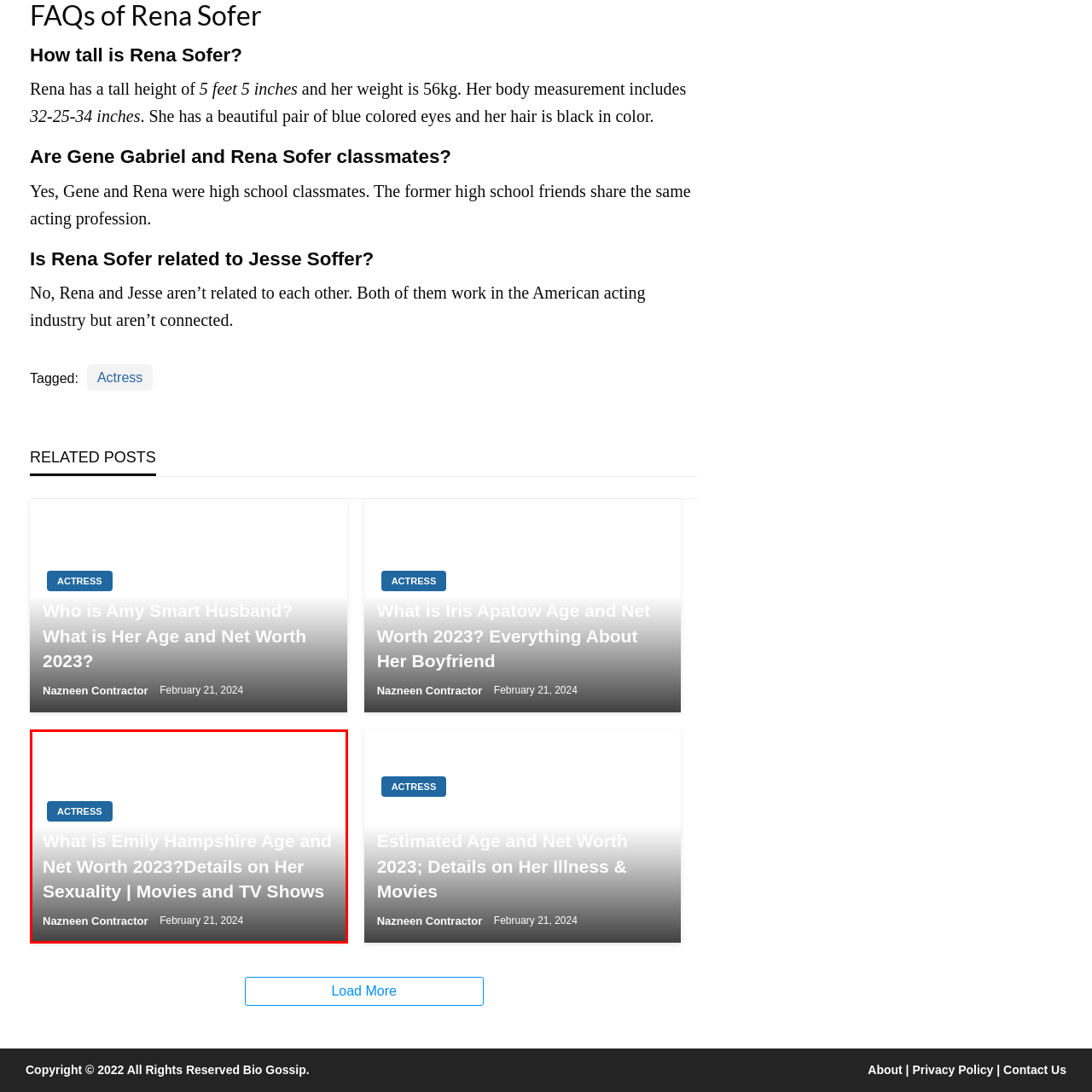Generate a detailed caption for the content inside the red bounding box.

The image presents a headline discussing Emily Hampshire, an actress, and delves into her age, net worth for 2023, and details about her sexuality, movies, and TV shows. Accompanying this headline is a link labeled "ACTRESS" that likely leads to more information or articles related to her career. The article is credited to Nazneen Contractor and is dated February 21, 2024, indicating a recent publication. This context highlights Hampshire's ongoing relevance in the entertainment industry and suggests a comprehensive examination of her professional and personal life in the linked content.